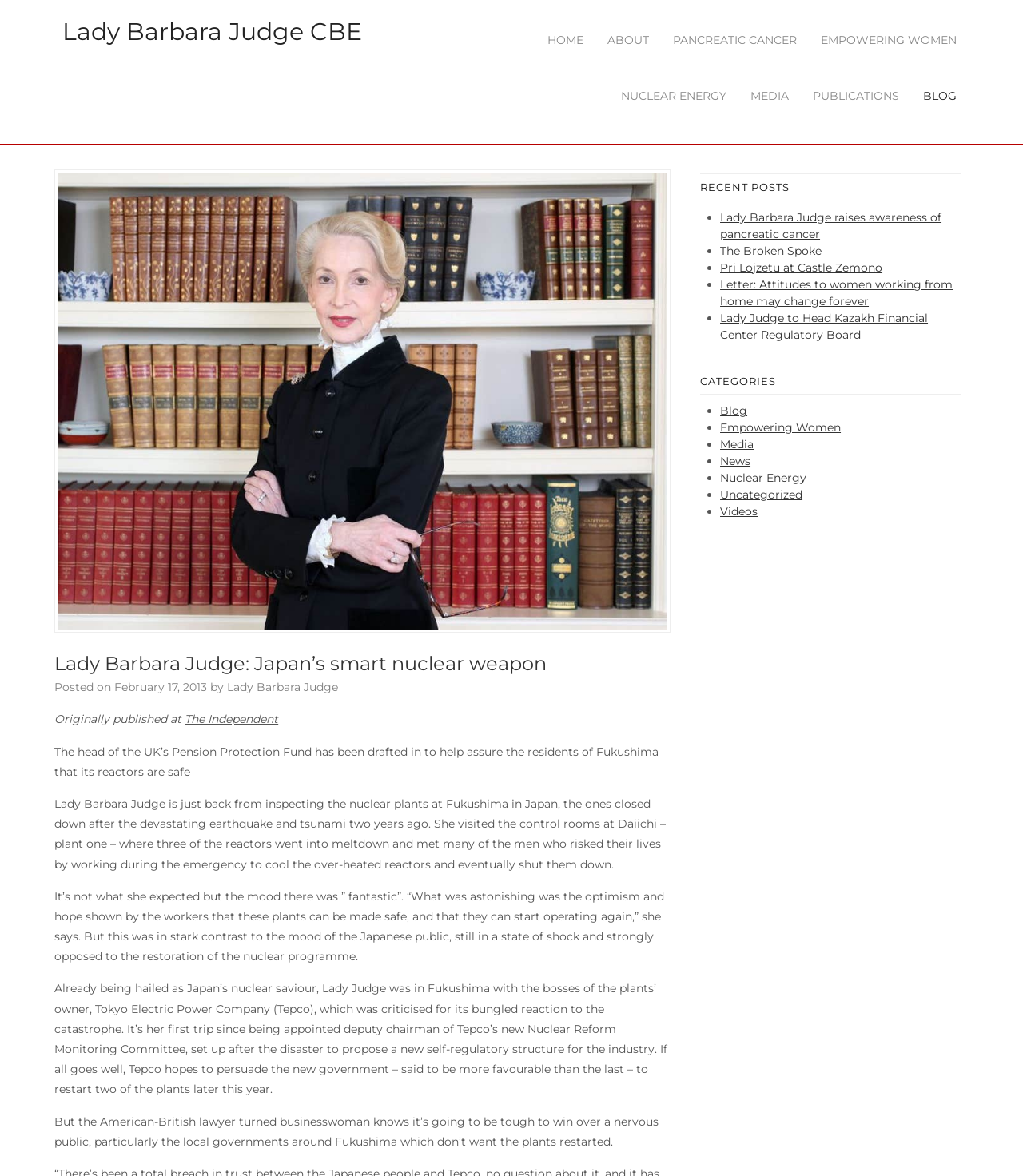Pinpoint the bounding box coordinates of the area that should be clicked to complete the following instruction: "Click on the 'Lady Barbara Judge raises awareness of pancreatic cancer' link". The coordinates must be given as four float numbers between 0 and 1, i.e., [left, top, right, bottom].

[0.704, 0.178, 0.92, 0.205]